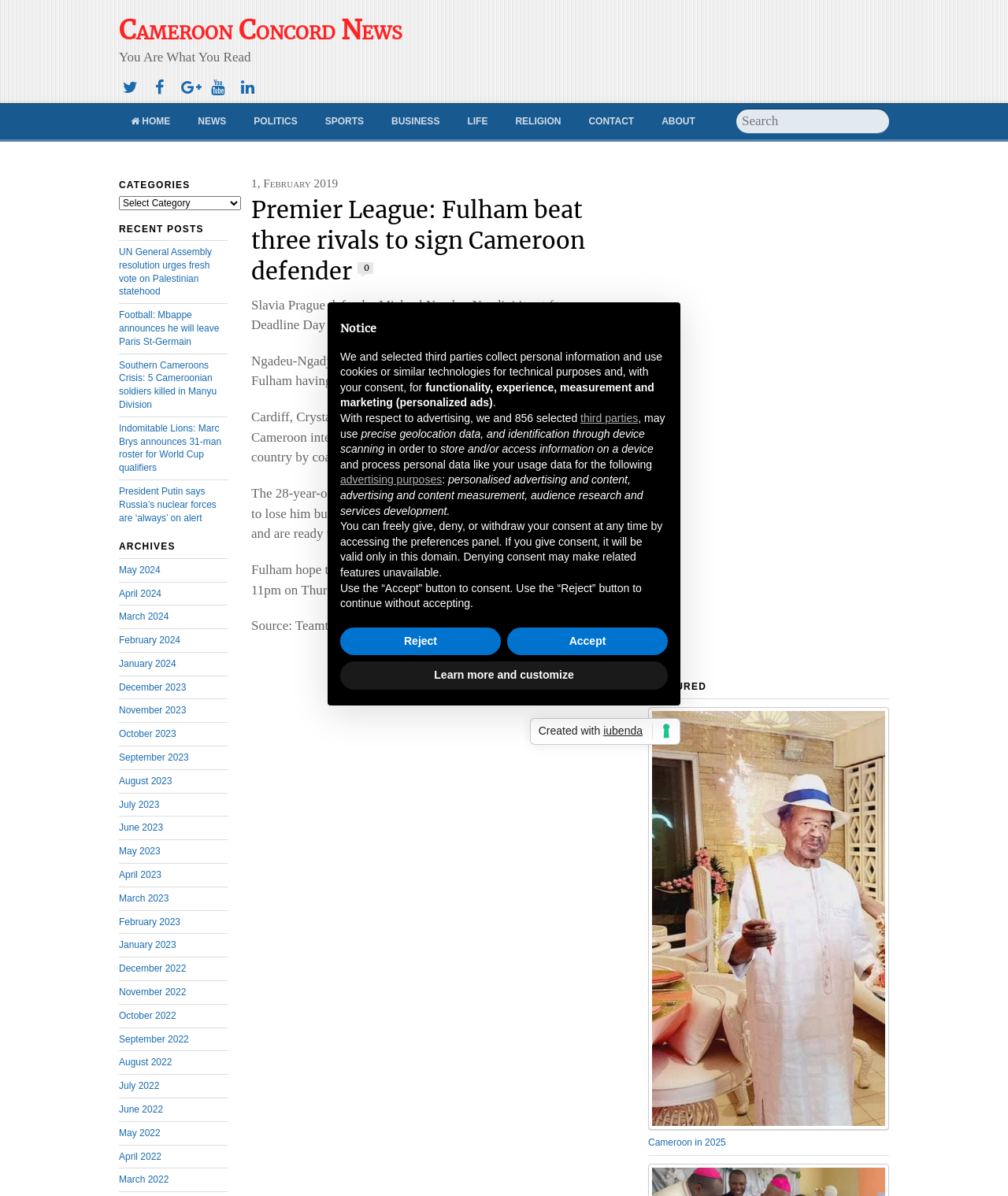Find the bounding box coordinates of the element to click in order to complete the given instruction: "Search for something."

[0.73, 0.092, 0.882, 0.111]